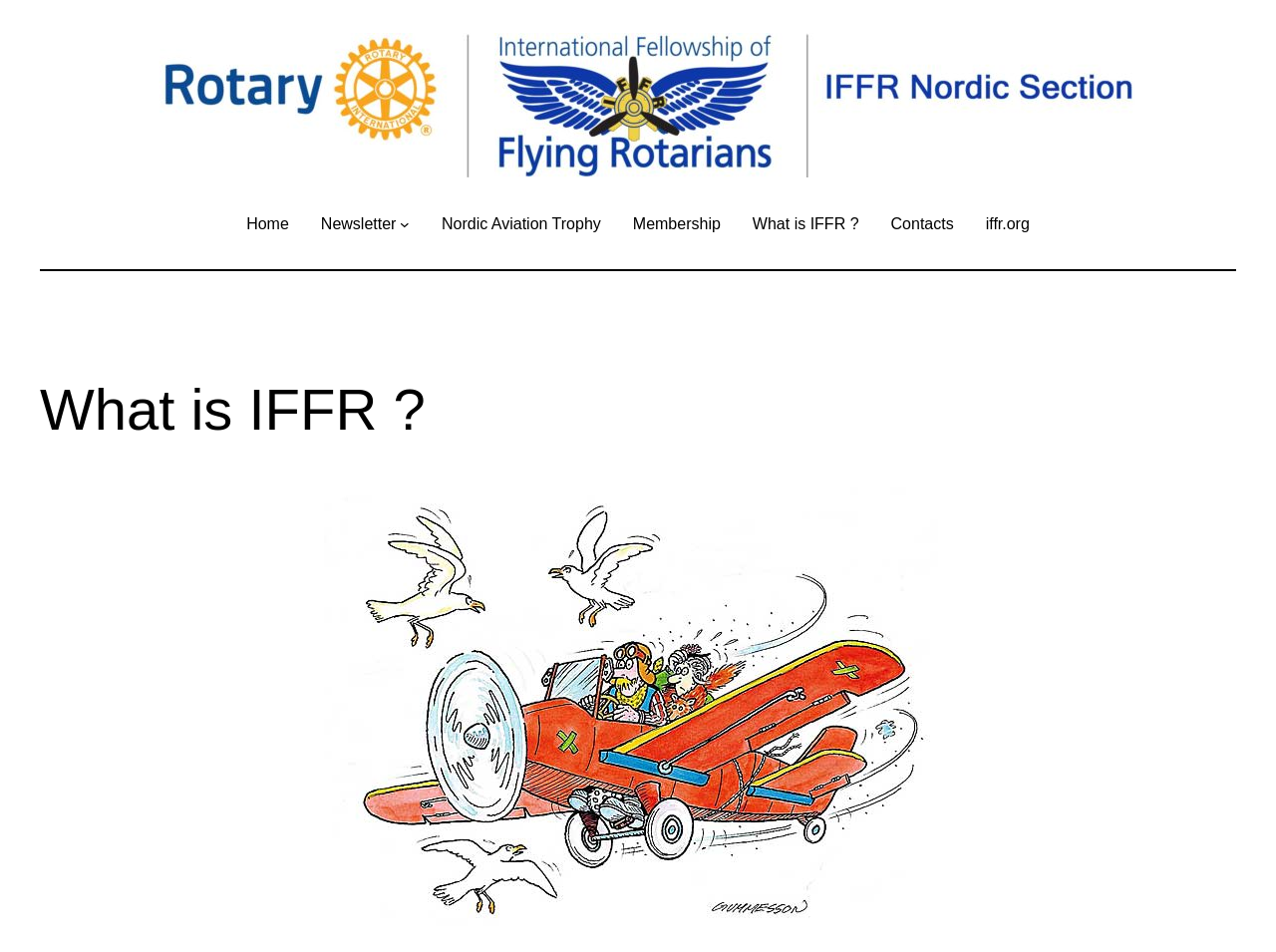What is the text of the heading?
Using the image as a reference, answer the question in detail.

The text of the heading is 'What is IFFR?', which is located in the heading element with bounding box coordinates [0.031, 0.393, 0.969, 0.466].